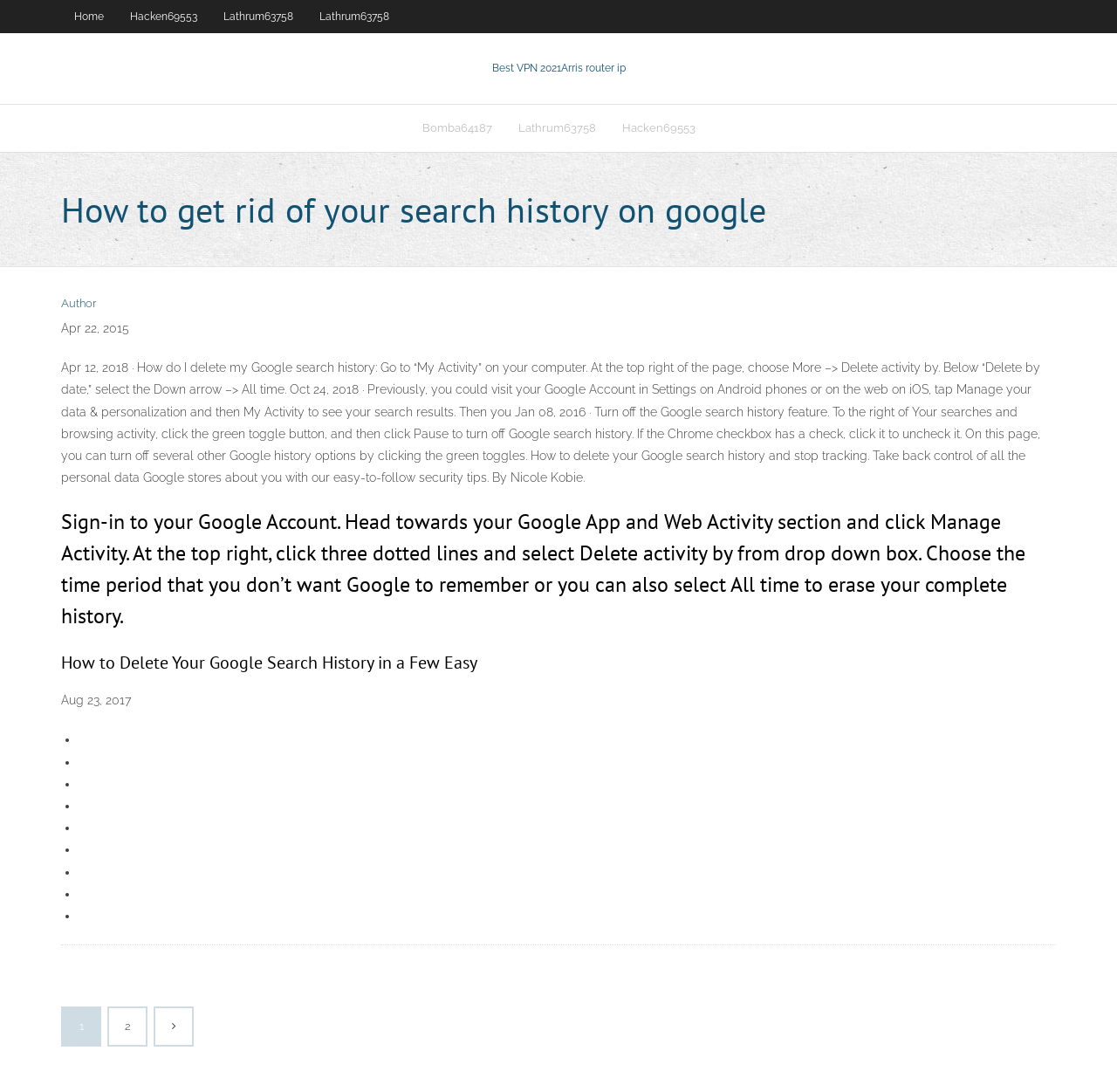What is the topic of the webpage?
By examining the image, provide a one-word or phrase answer.

Deleting Google search history